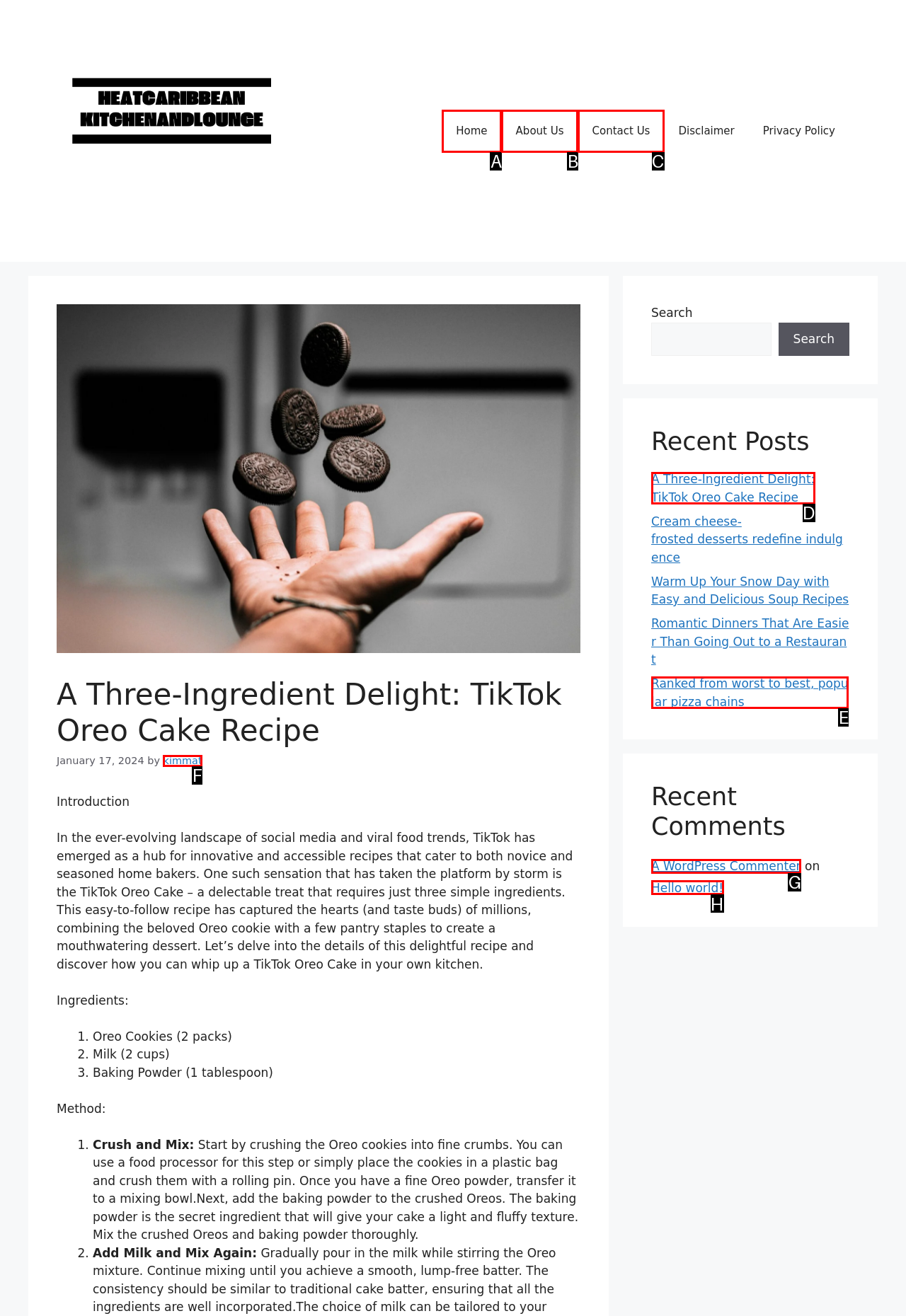Tell me which one HTML element best matches the description: aria-label="Search for..." name="s" placeholder="Search for..."
Answer with the option's letter from the given choices directly.

None